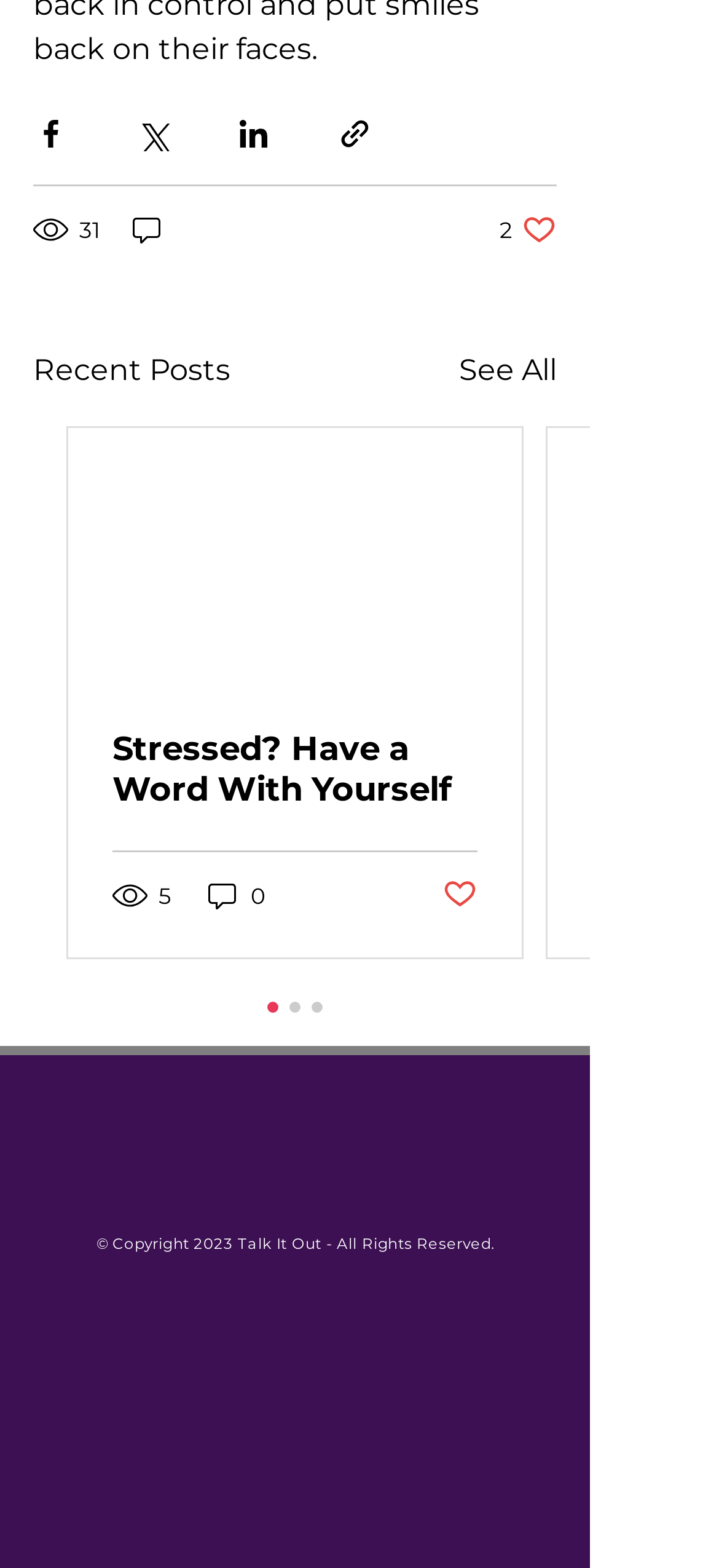Respond to the question with just a single word or phrase: 
What is the name of the social media platform represented by the third image in the 'Social Bar' list?

Instagram